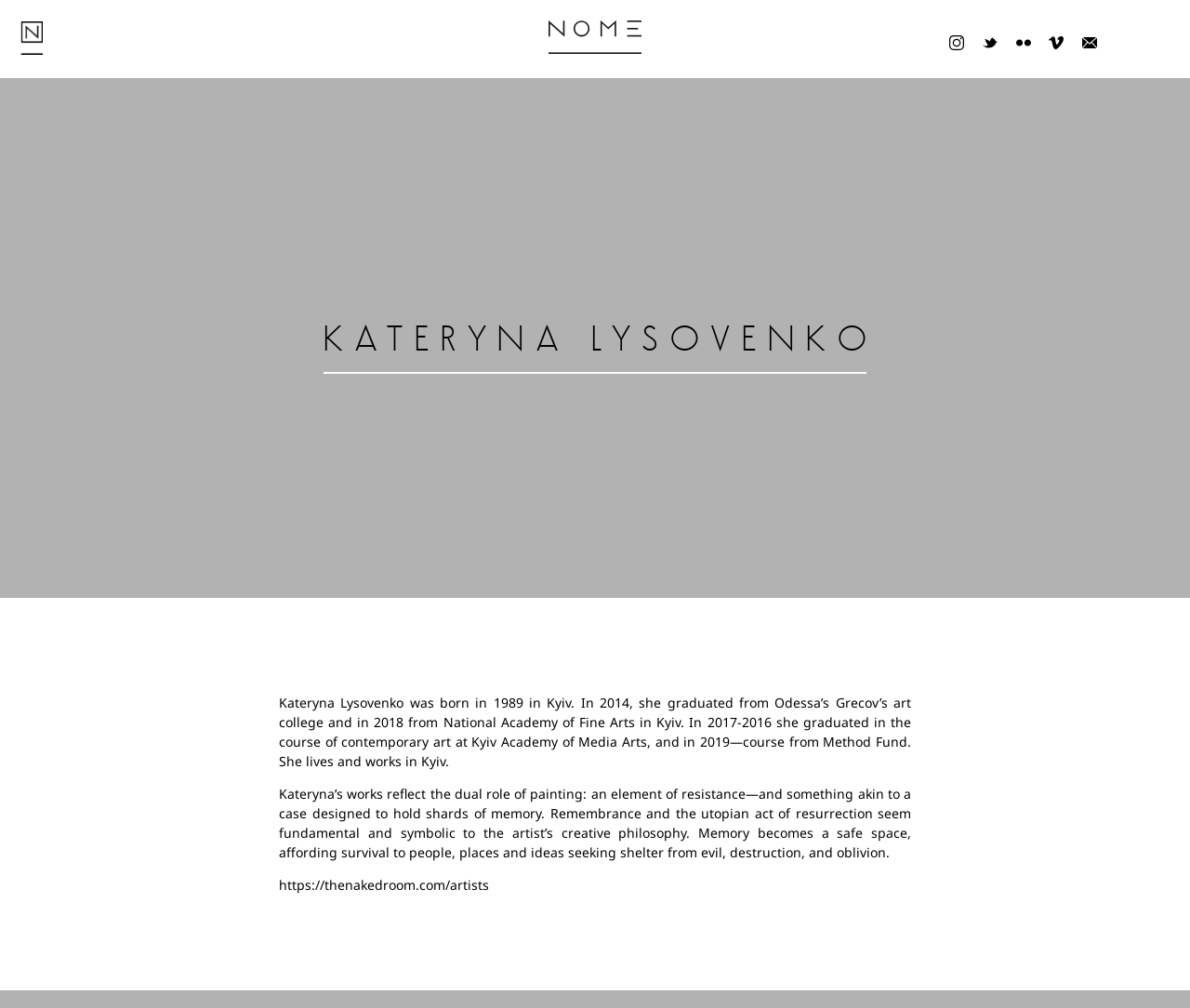What is the URL mentioned at the bottom of the webpage?
Provide a concise answer using a single word or phrase based on the image.

https://thenakedroom.com/artists